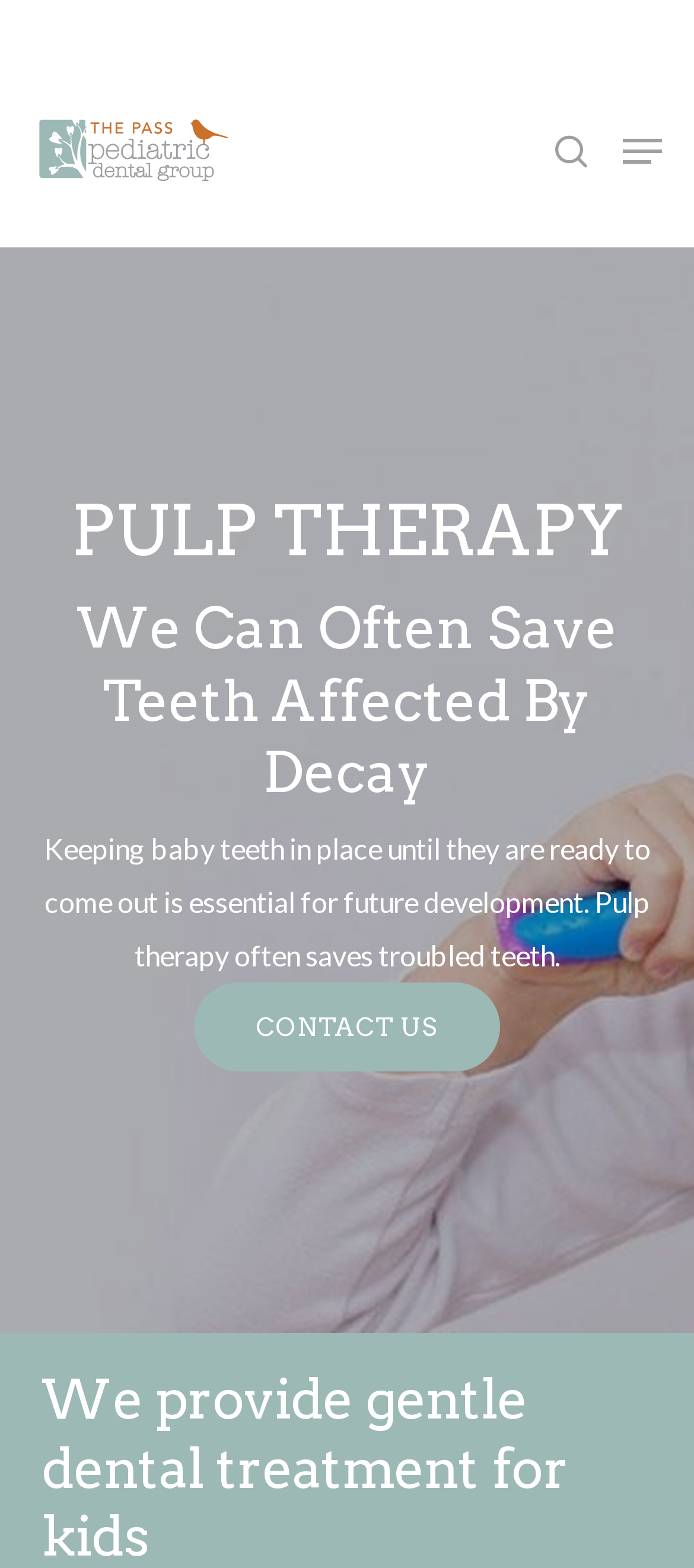Answer the question using only one word or a concise phrase: What is the purpose of pulp therapy?

Save troubled teeth